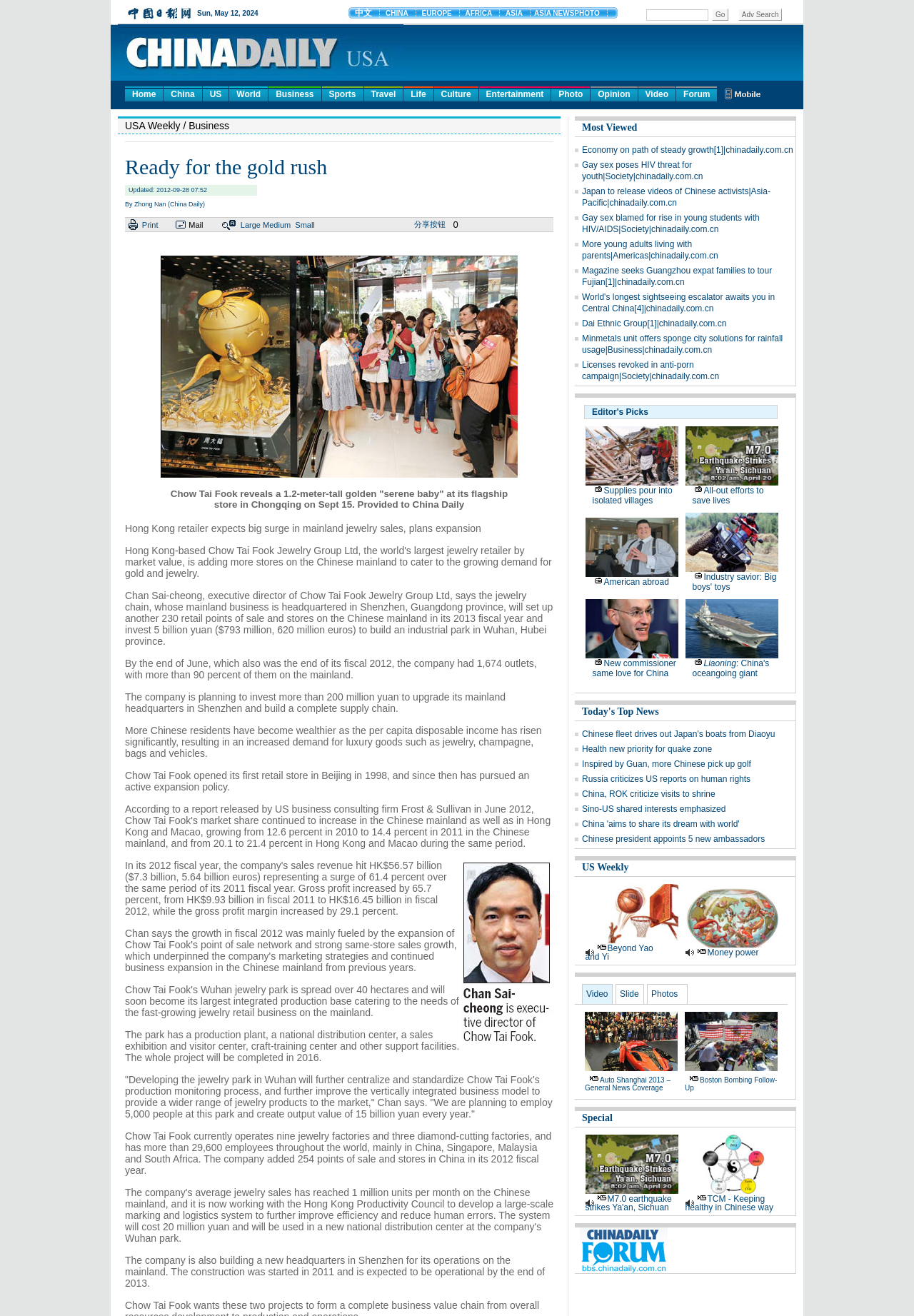Write a detailed summary of the webpage.

This webpage is about a news article from China Daily, with the title "Ready for the gold rush" and a subtitle "Hong Kong retailer expects big surge in mainland jewelry sales, plans expansion". The article discusses Chow Tai Fook Jewelry Group Ltd, the world's largest jewelry retailer by market value, and its plans to expand its business on the Chinese mainland.

At the top of the page, there is a navigation menu with links to different sections of the website, including "Home", "China", "US", "World", "Business", "Sports", "Travel", "Life", "Culture", "Entertainment", "Photo", "Opinion", "Video", and "Forum". Below the navigation menu, there is a heading with the title of the article, followed by the publication date and author information.

The main content of the article is divided into several paragraphs, with images and links scattered throughout. The article discusses Chow Tai Fook's plans to set up new retail points of sale and stores on the Chinese mainland, as well as its investment in an industrial park in Wuhan, Hubei province. There are also quotes from the company's executive director, Chan Sai-cheong, about the company's expansion plans and the growing demand for luxury goods in China.

On the right side of the page, there is a section with links to other news articles, including "Economy on path of steady growth", "Gay sex poses HIV threat for youth", and "Japan to release videos of Chinese activists". At the bottom of the page, there is a section with more links to other news articles and a heading that says "Most Viewed".